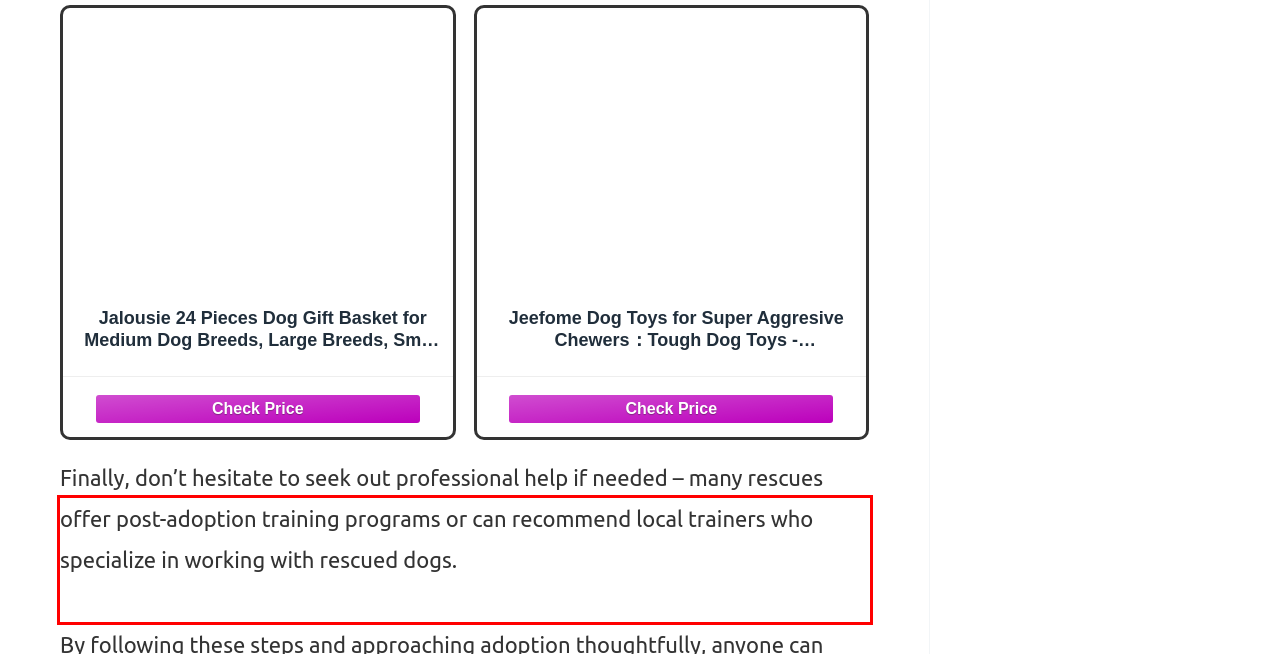Please perform OCR on the UI element surrounded by the red bounding box in the given webpage screenshot and extract its text content.

Finally, don’t hesitate to seek out professional help if needed – many rescues offer post-adoption training programs or can recommend local trainers who specialize in working with rescued dogs.